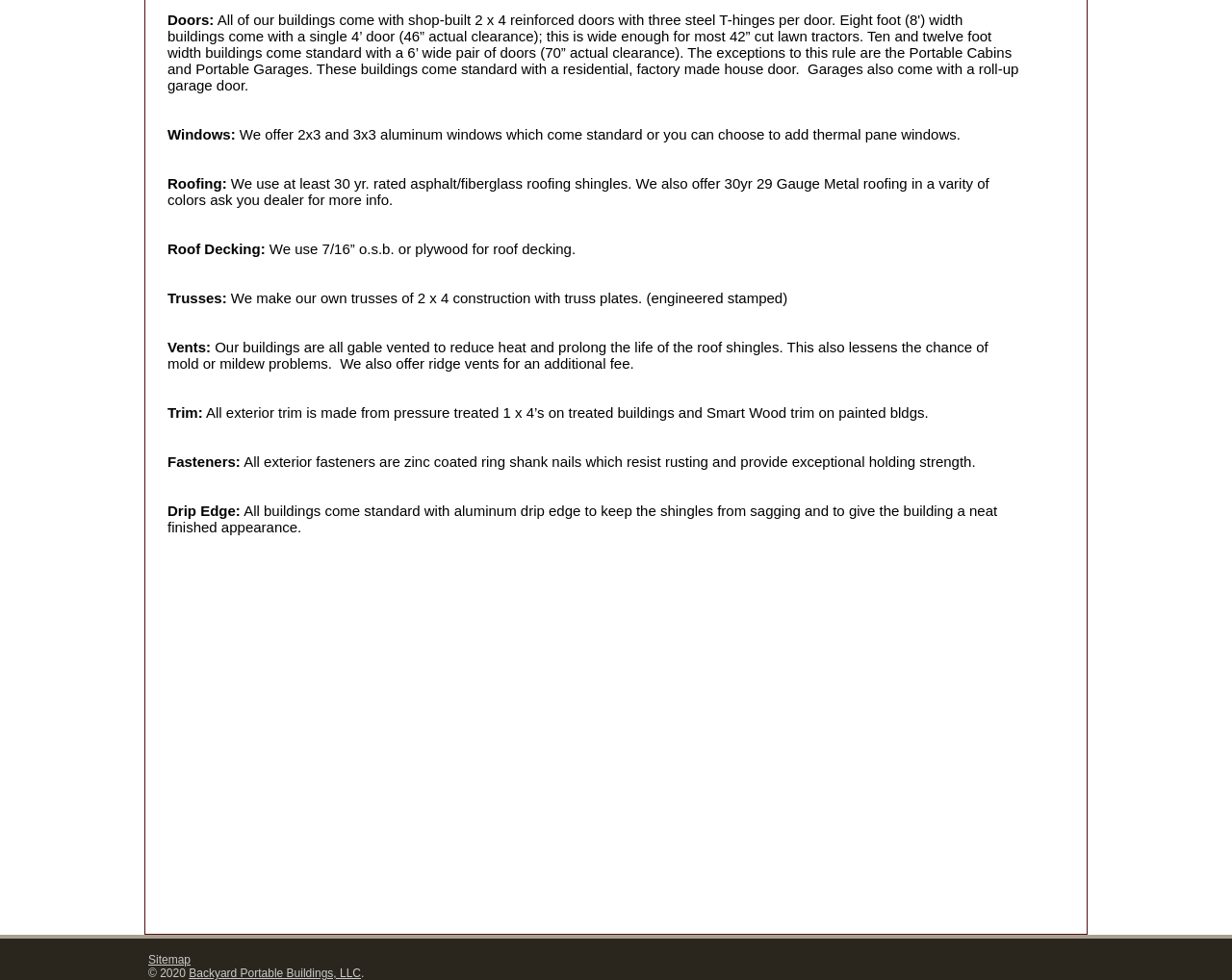Review the image closely and give a comprehensive answer to the question: What type of fasteners are used for exterior construction?

The webpage specifies that all exterior fasteners are zinc coated ring shank nails, which resist rusting and provide exceptional holding strength.